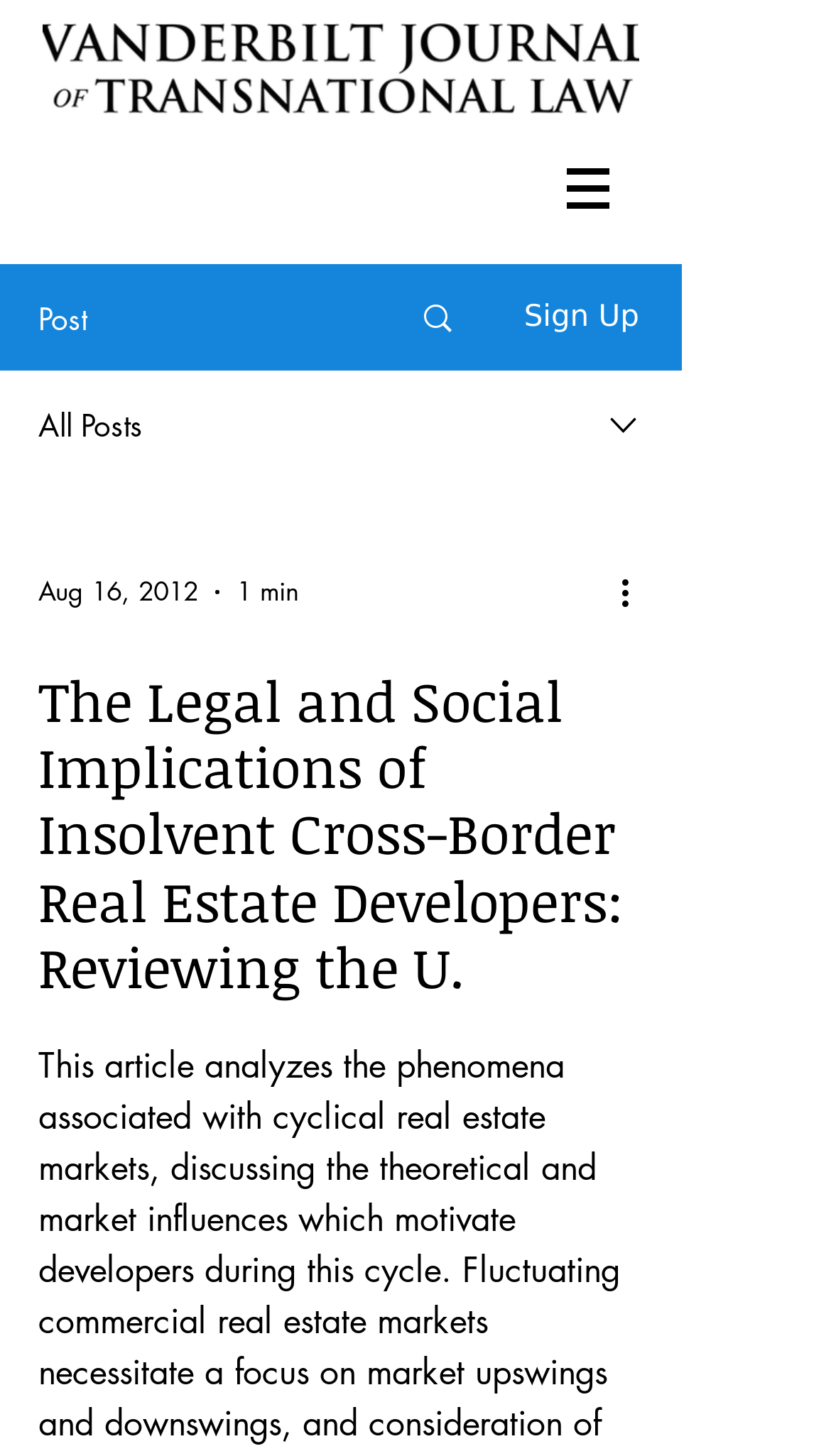Using the provided description: "Random House", find the bounding box coordinates of the corresponding UI element. The output should be four float numbers between 0 and 1, in the format [left, top, right, bottom].

None